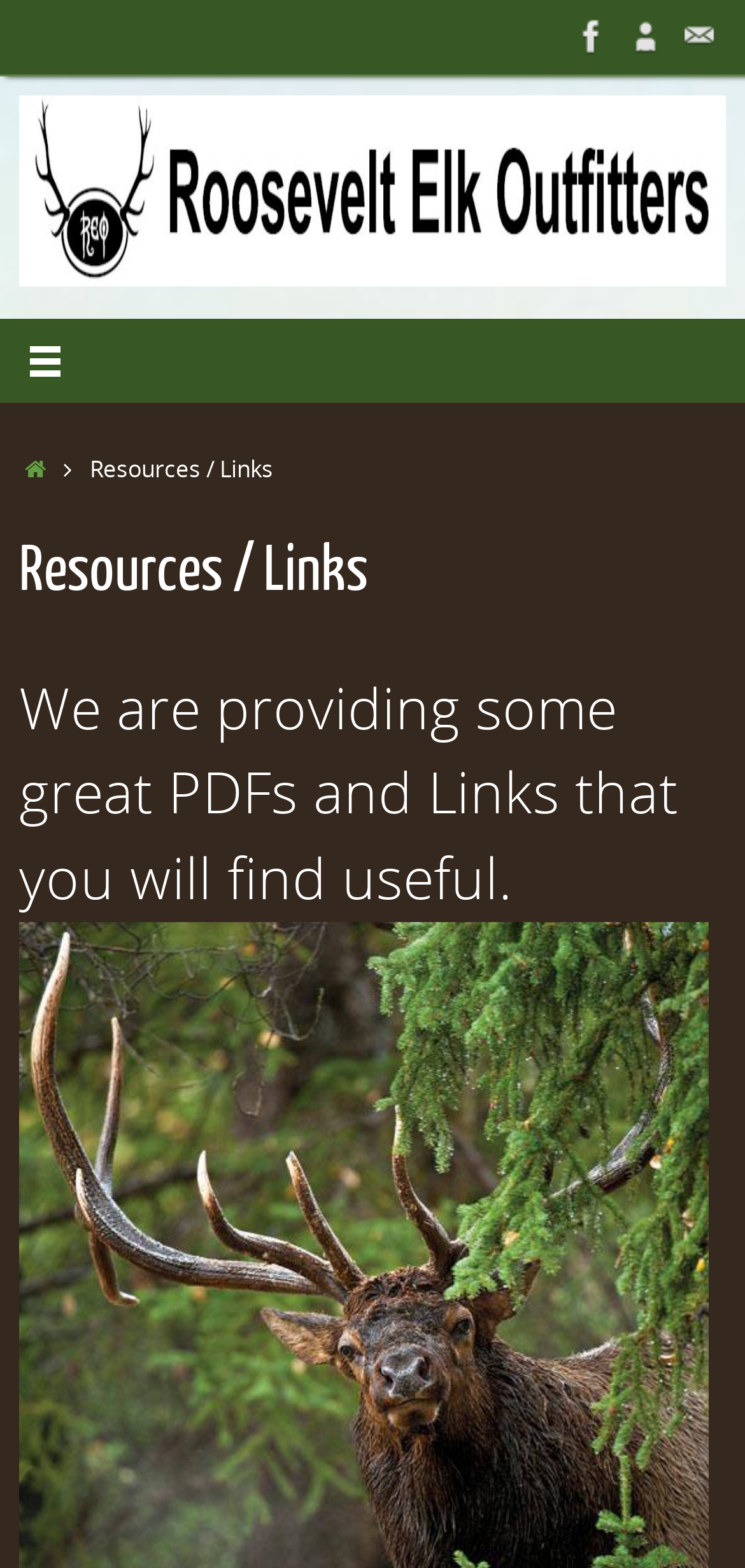Answer the question in one word or a short phrase:
What is the first social media link?

Facebook